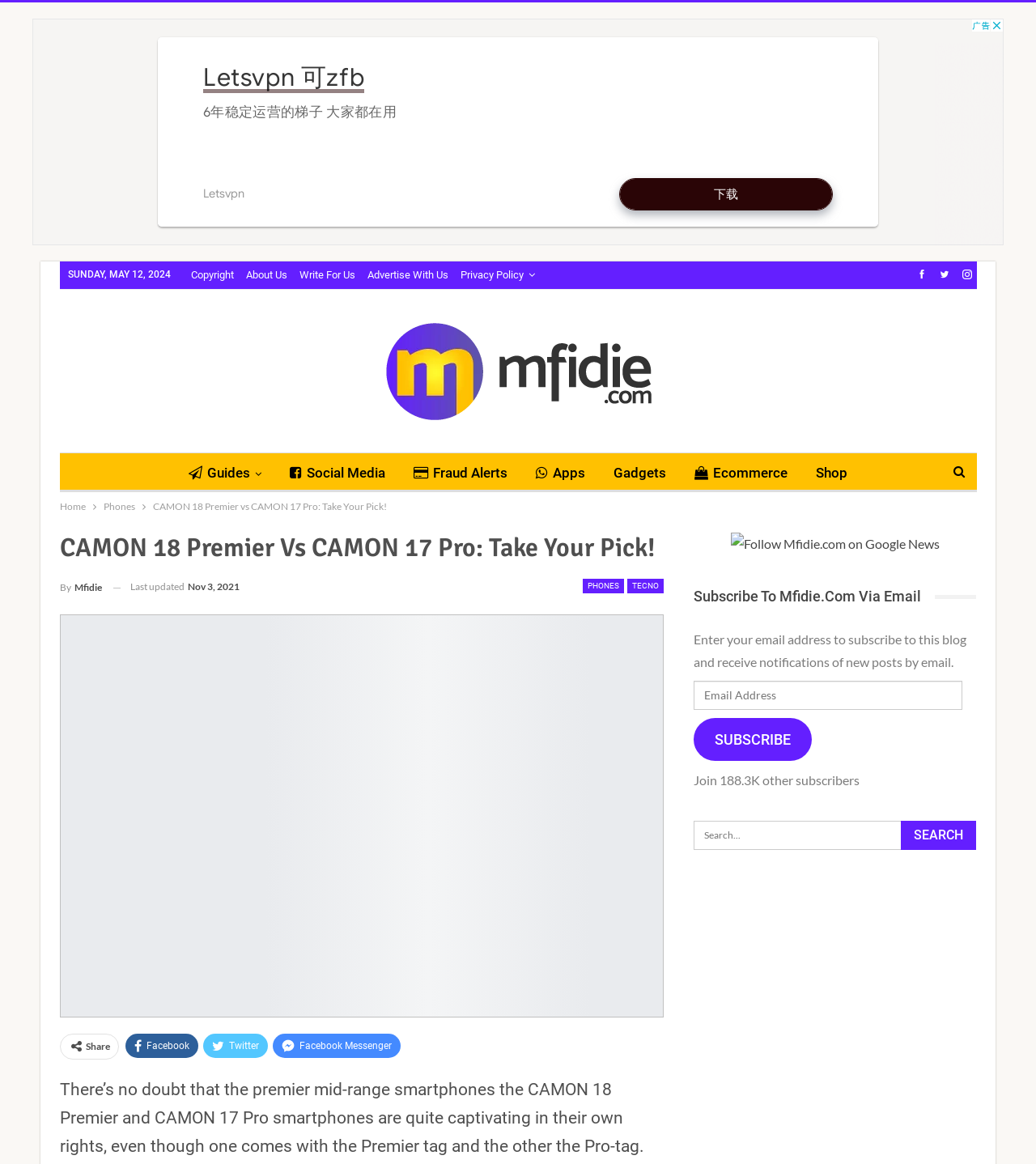Could you find the bounding box coordinates of the clickable area to complete this instruction: "Search for something"?

[0.67, 0.705, 0.943, 0.73]